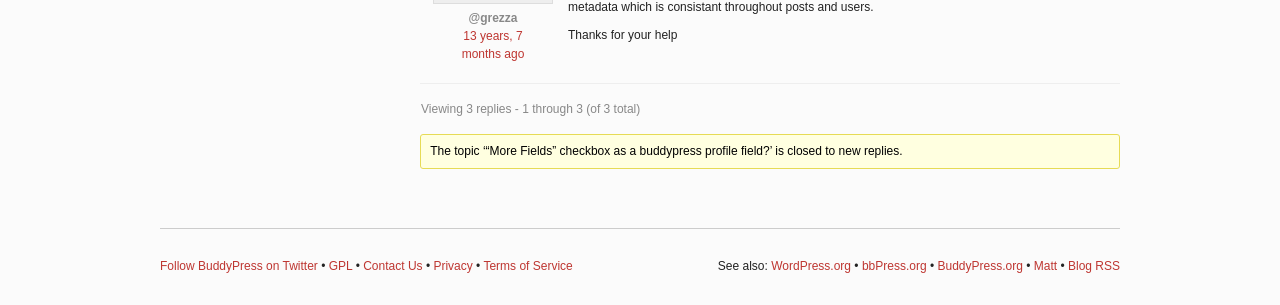Provide the bounding box coordinates for the specified HTML element described in this description: "Terms of Service". The coordinates should be four float numbers ranging from 0 to 1, in the format [left, top, right, bottom].

[0.378, 0.849, 0.447, 0.894]